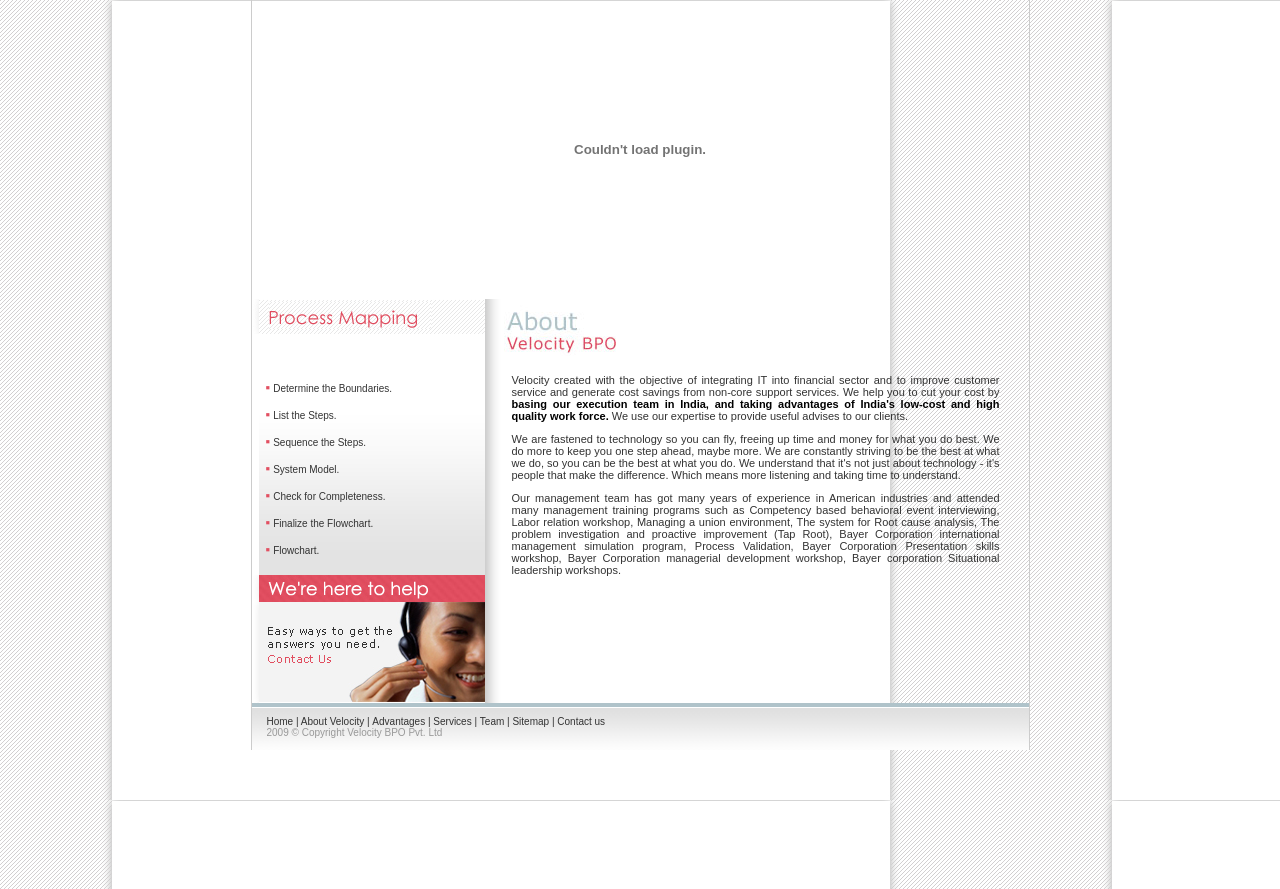Identify the bounding box coordinates of the section that should be clicked to achieve the task described: "Click on the 'Flowchart' link".

[0.213, 0.613, 0.249, 0.625]